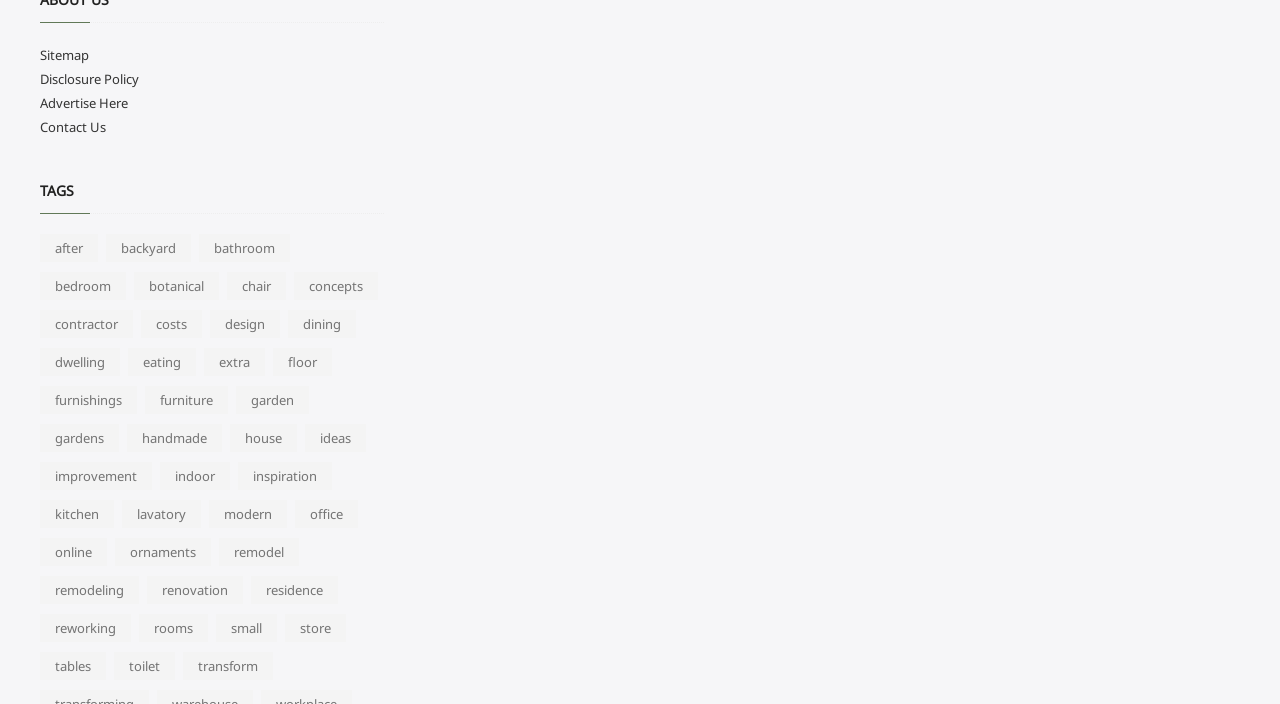Please give the bounding box coordinates of the area that should be clicked to fulfill the following instruction: "Check 'renovation' options". The coordinates should be in the format of four float numbers from 0 to 1, i.e., [left, top, right, bottom].

[0.115, 0.818, 0.19, 0.858]